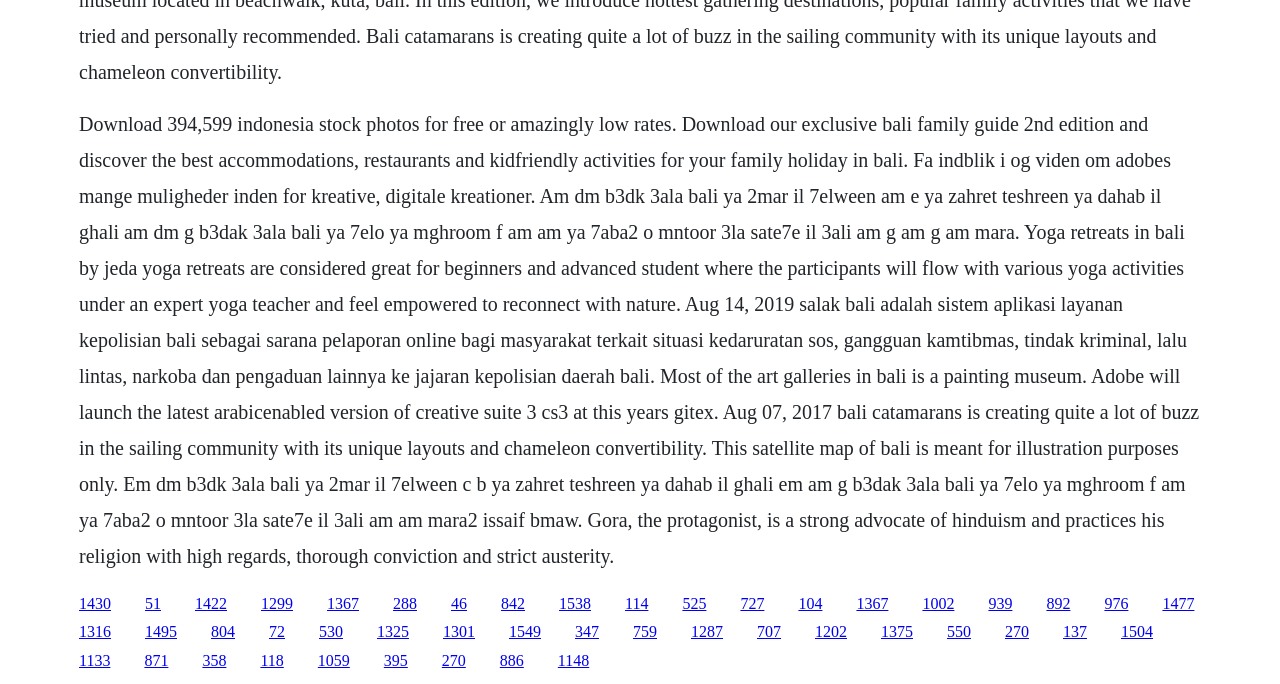Provide a short answer using a single word or phrase for the following question: 
What is the theme of the yoga retreats mentioned?

Yoga